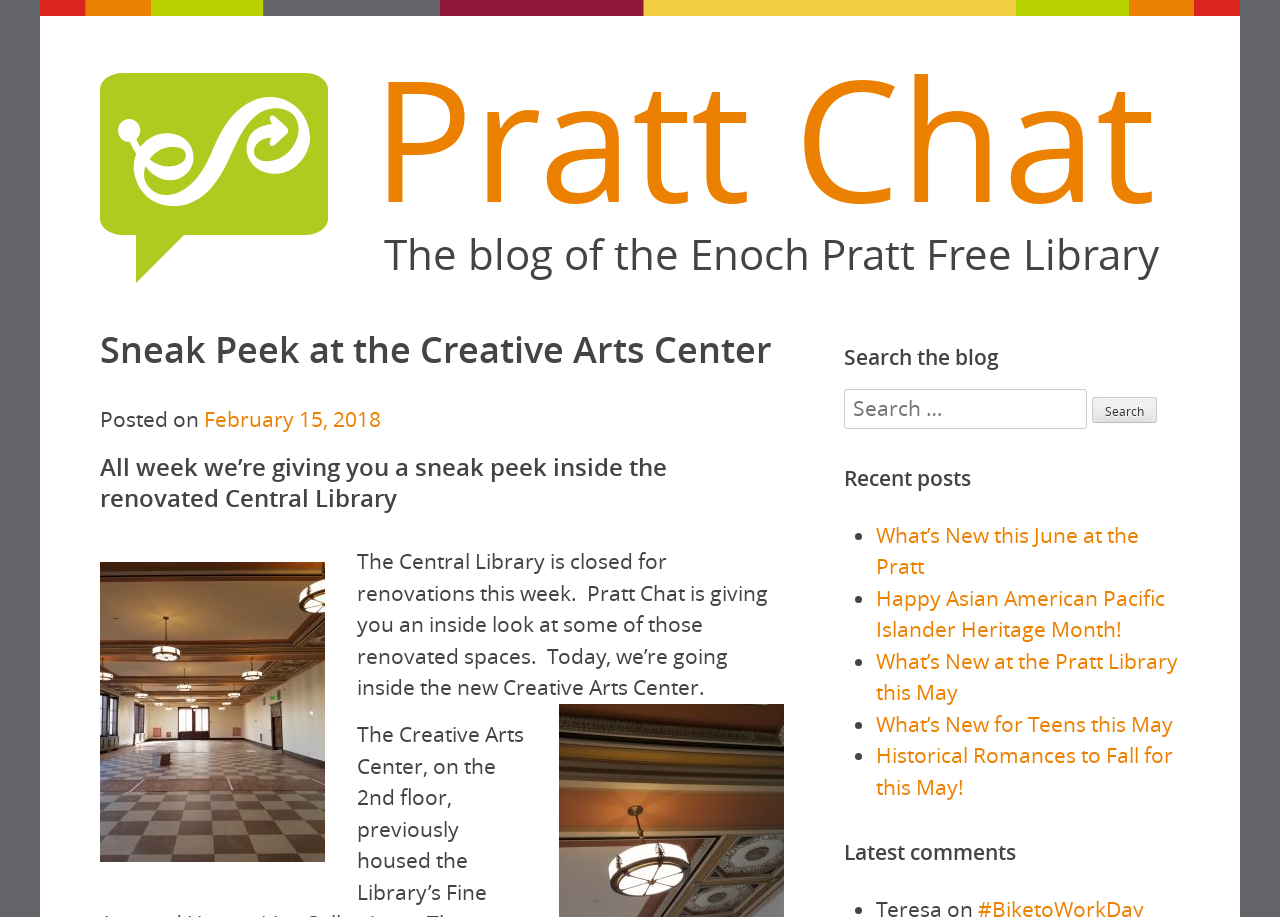Given the description of the UI element: "parent_node: Pratt Chat", predict the bounding box coordinates in the form of [left, top, right, bottom], with each value being a float between 0 and 1.

[0.078, 0.08, 0.256, 0.256]